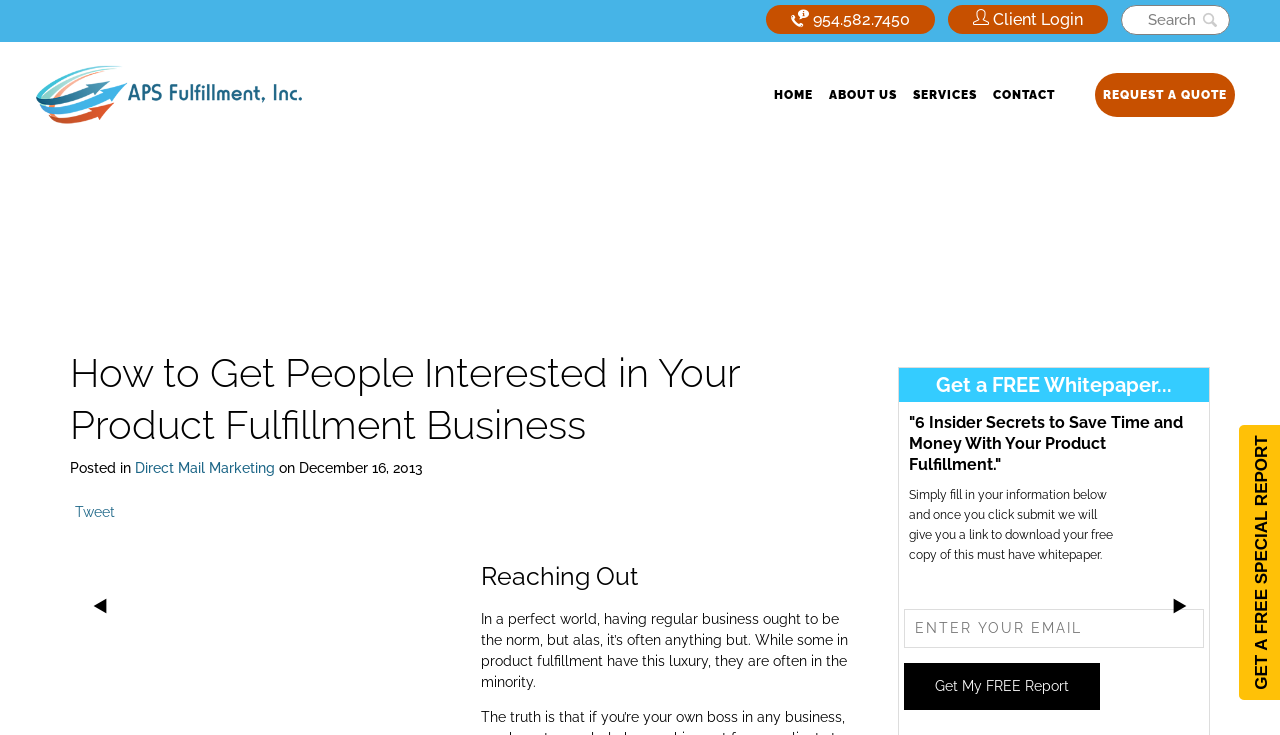Provide the bounding box coordinates of the HTML element described by the text: "value="Get My FREE Report"". The coordinates should be in the format [left, top, right, bottom] with values between 0 and 1.

[0.706, 0.902, 0.859, 0.966]